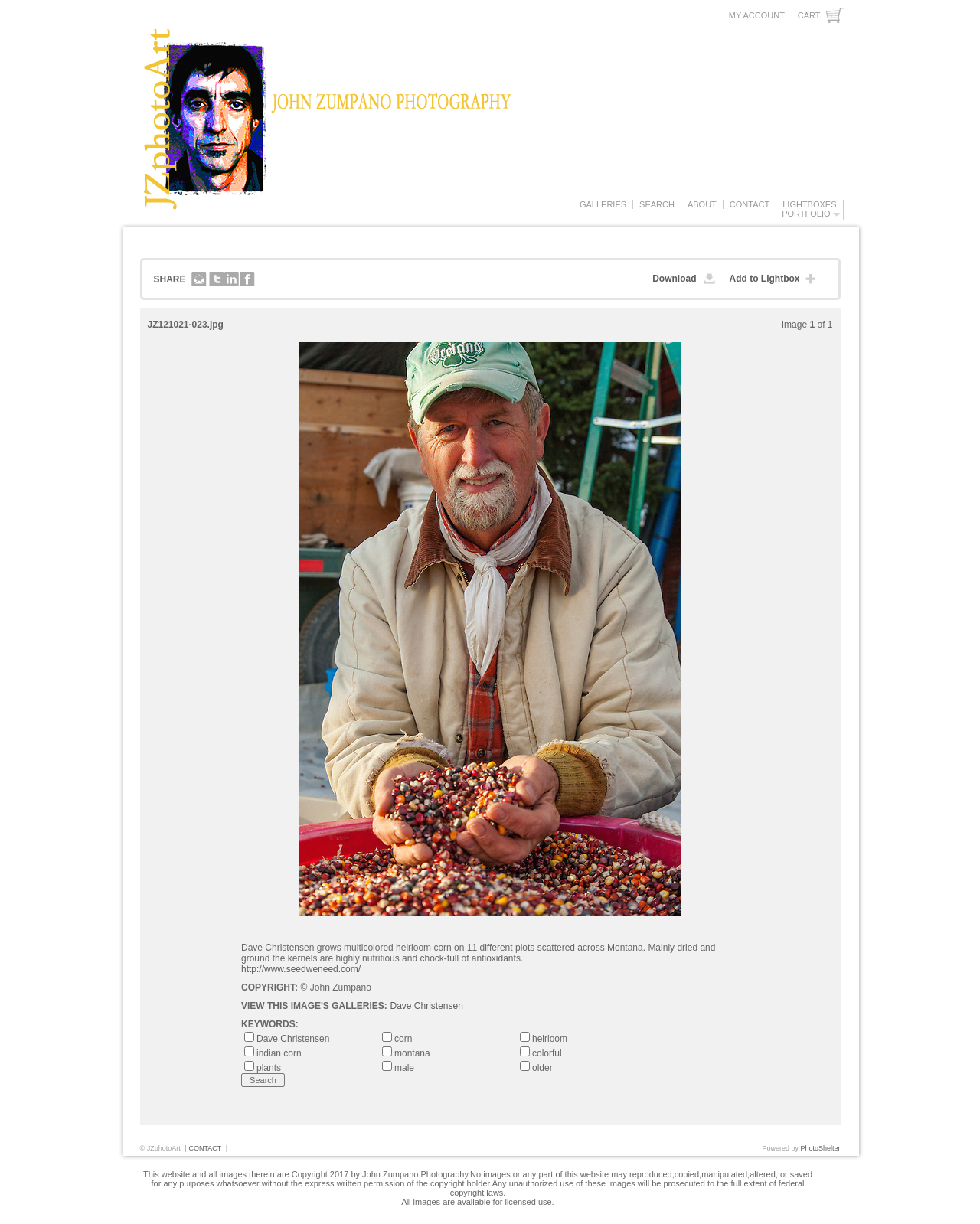Determine the bounding box coordinates of the target area to click to execute the following instruction: "Search for images."

[0.246, 0.877, 0.291, 0.888]